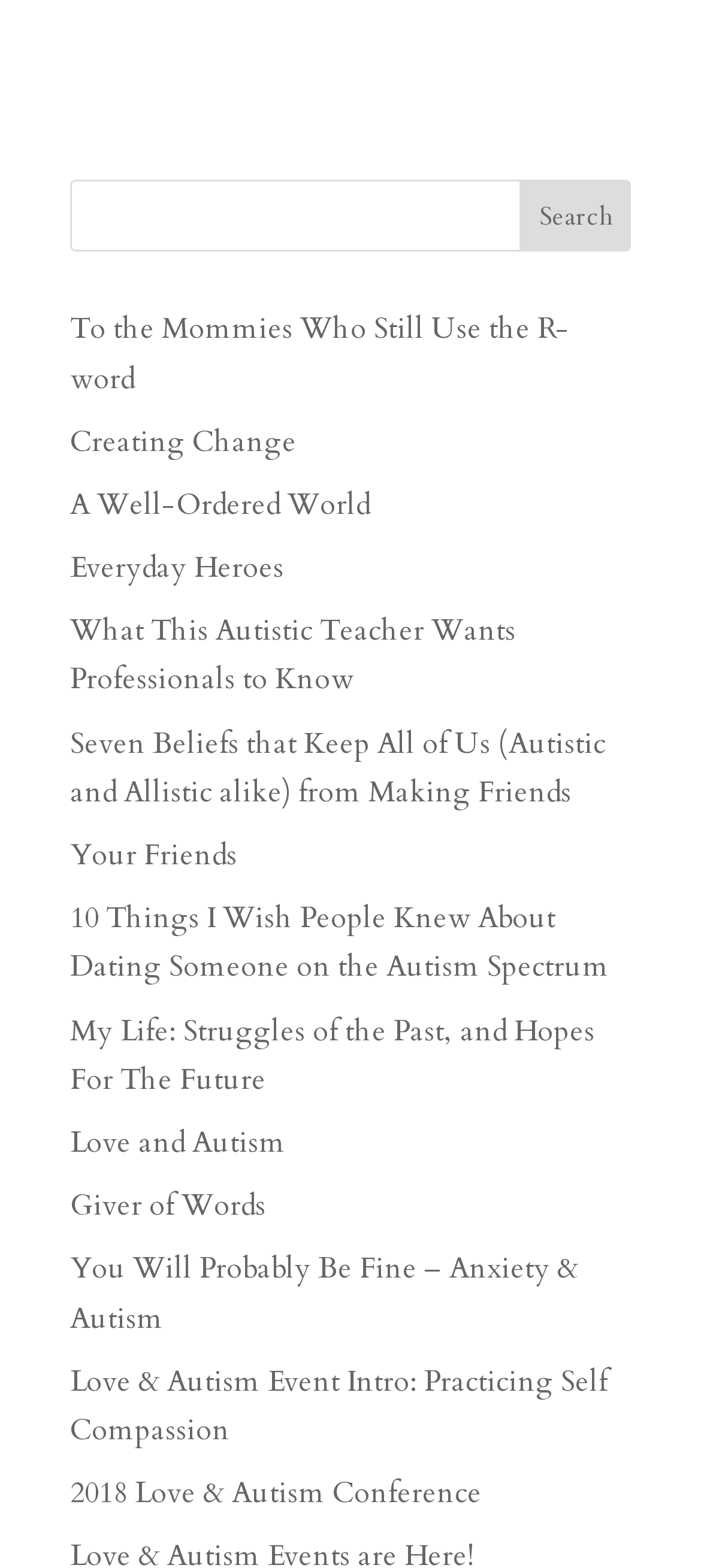How many elements are above the first link?
From the screenshot, supply a one-word or short-phrase answer.

2